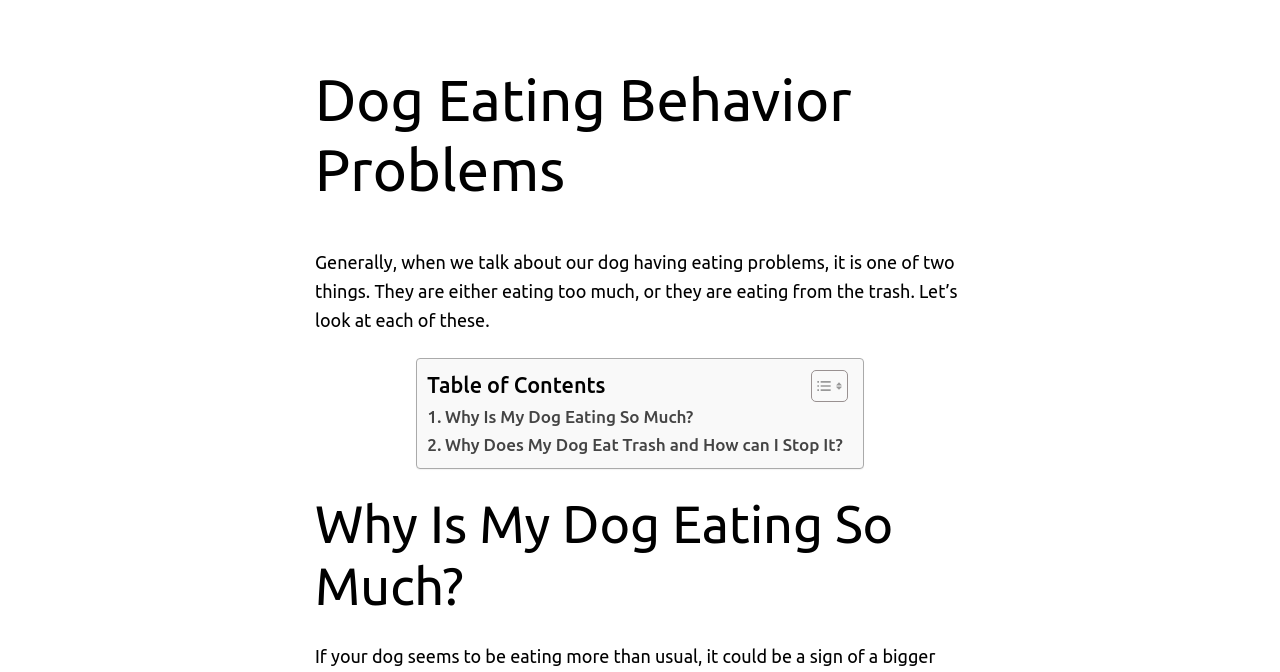What is the purpose of the 'Toggle Table of Content' link?
Your answer should be a single word or phrase derived from the screenshot.

To show/hide table of content